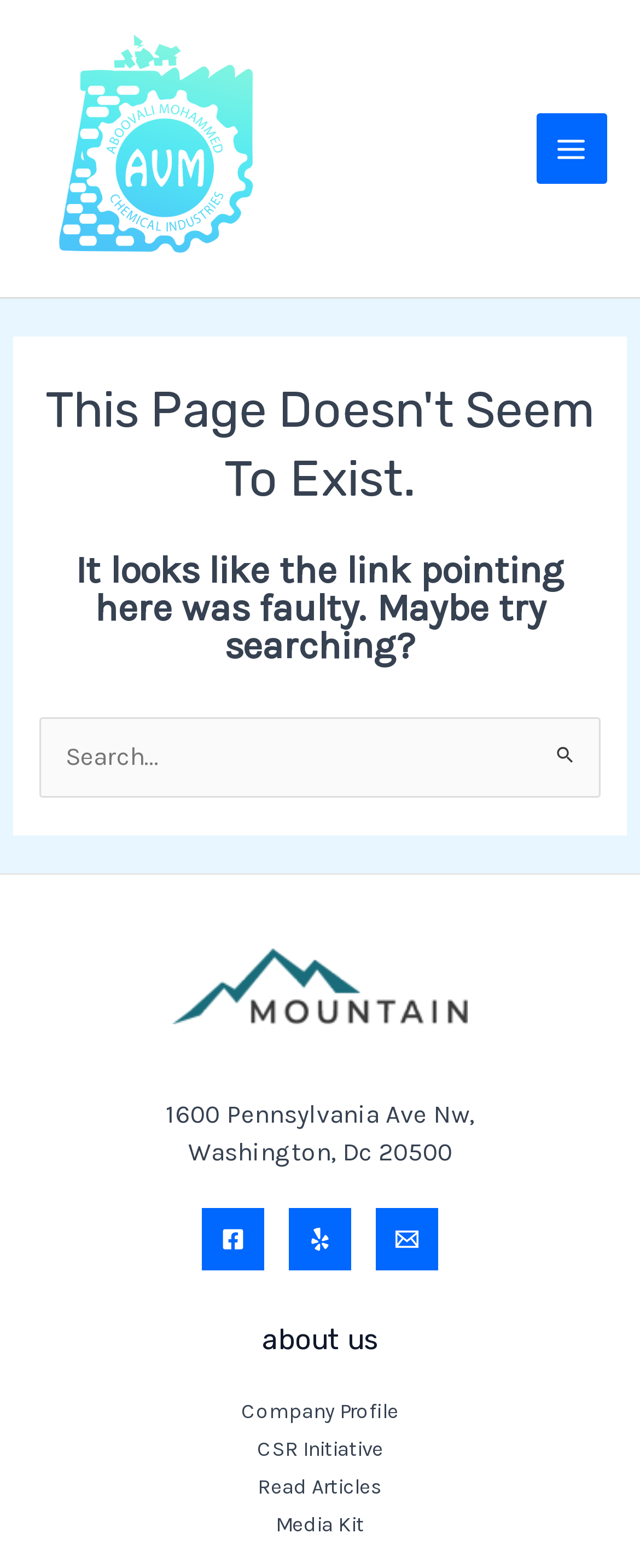How many social media links are present in the footer?
Please use the visual content to give a single word or phrase answer.

3